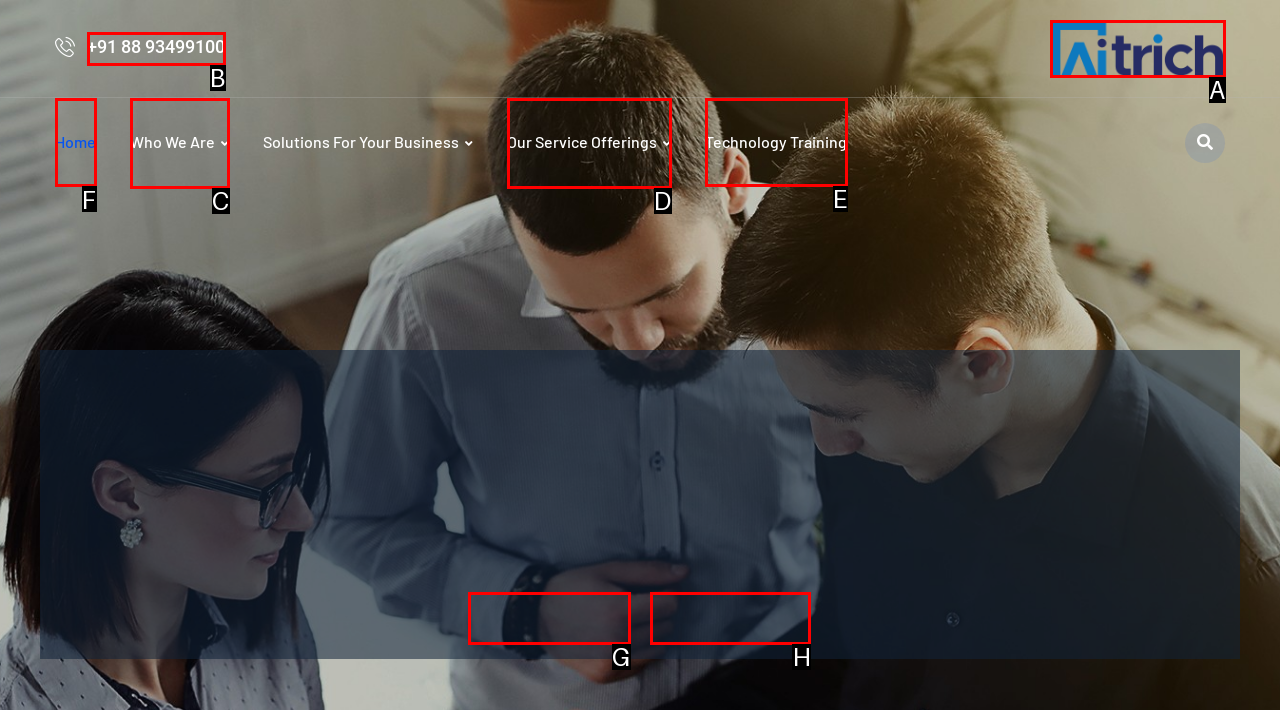Determine the HTML element to click for the instruction: Go to the home page.
Answer with the letter corresponding to the correct choice from the provided options.

F